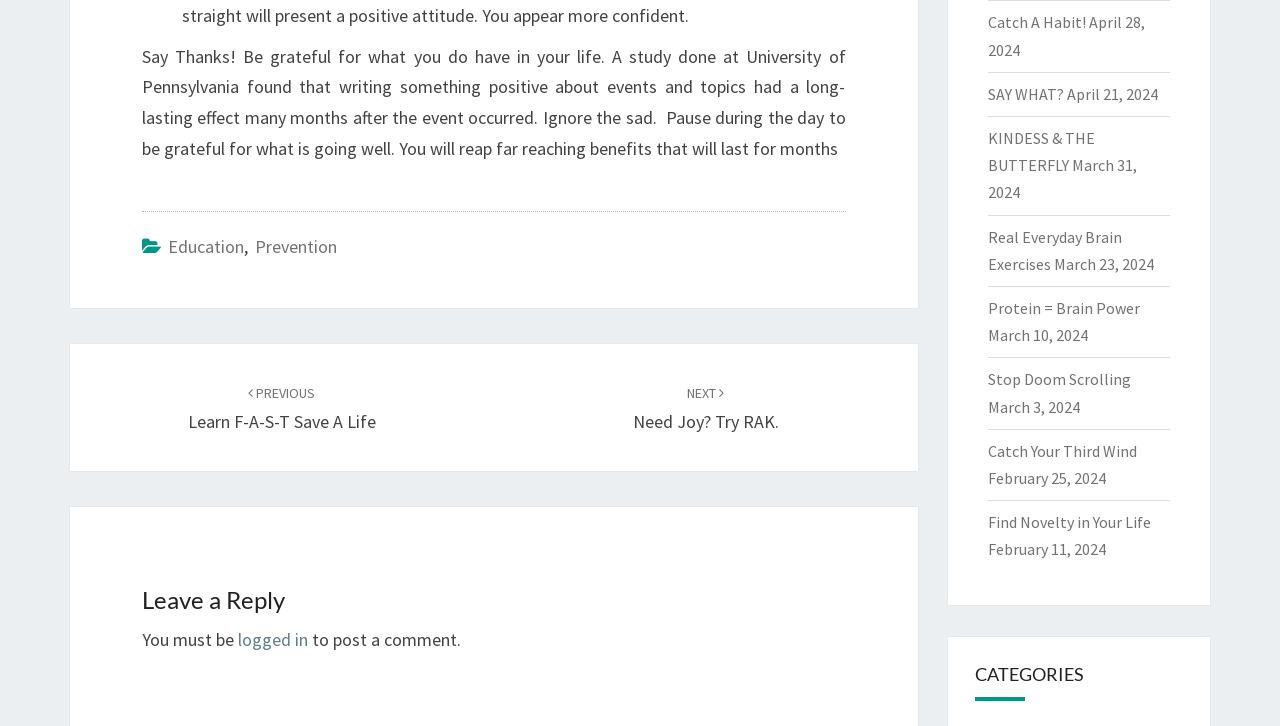What is the orientation of the separator element?
Using the image as a reference, give a one-word or short phrase answer.

horizontal